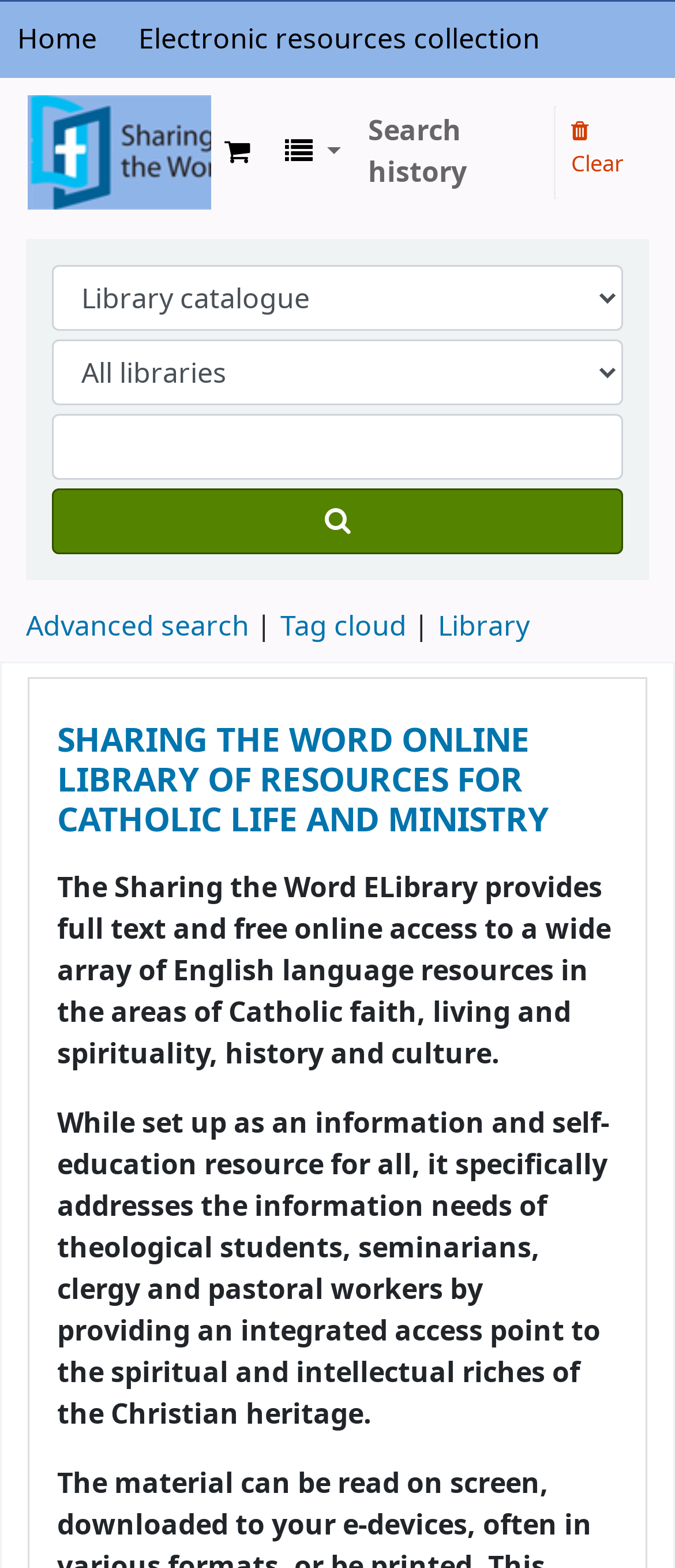Identify the bounding box coordinates of the specific part of the webpage to click to complete this instruction: "Click on 'Resources'".

None